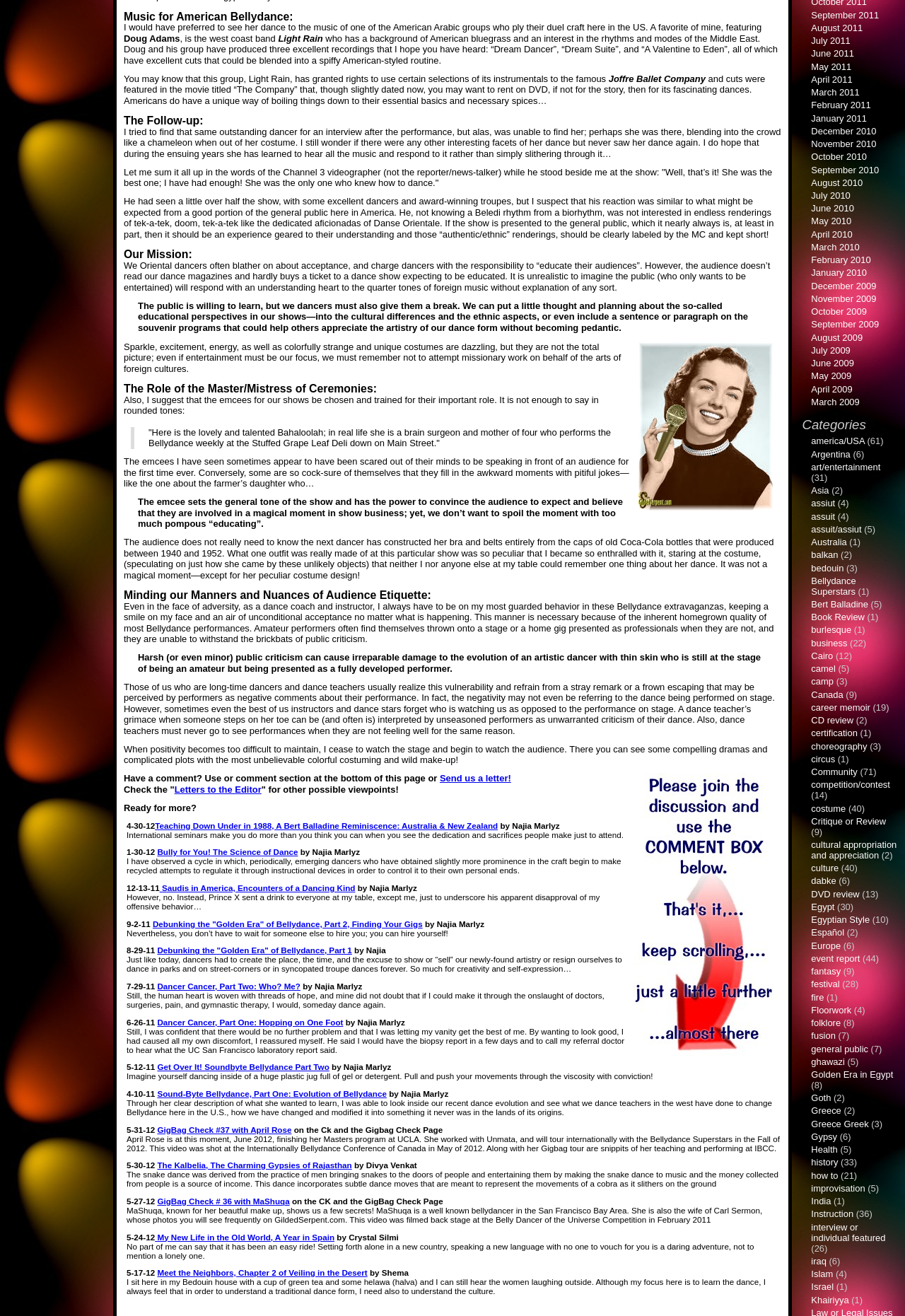Provide the bounding box coordinates for the area that should be clicked to complete the instruction: "Click the 'Send us a letter!' link".

[0.486, 0.587, 0.565, 0.596]